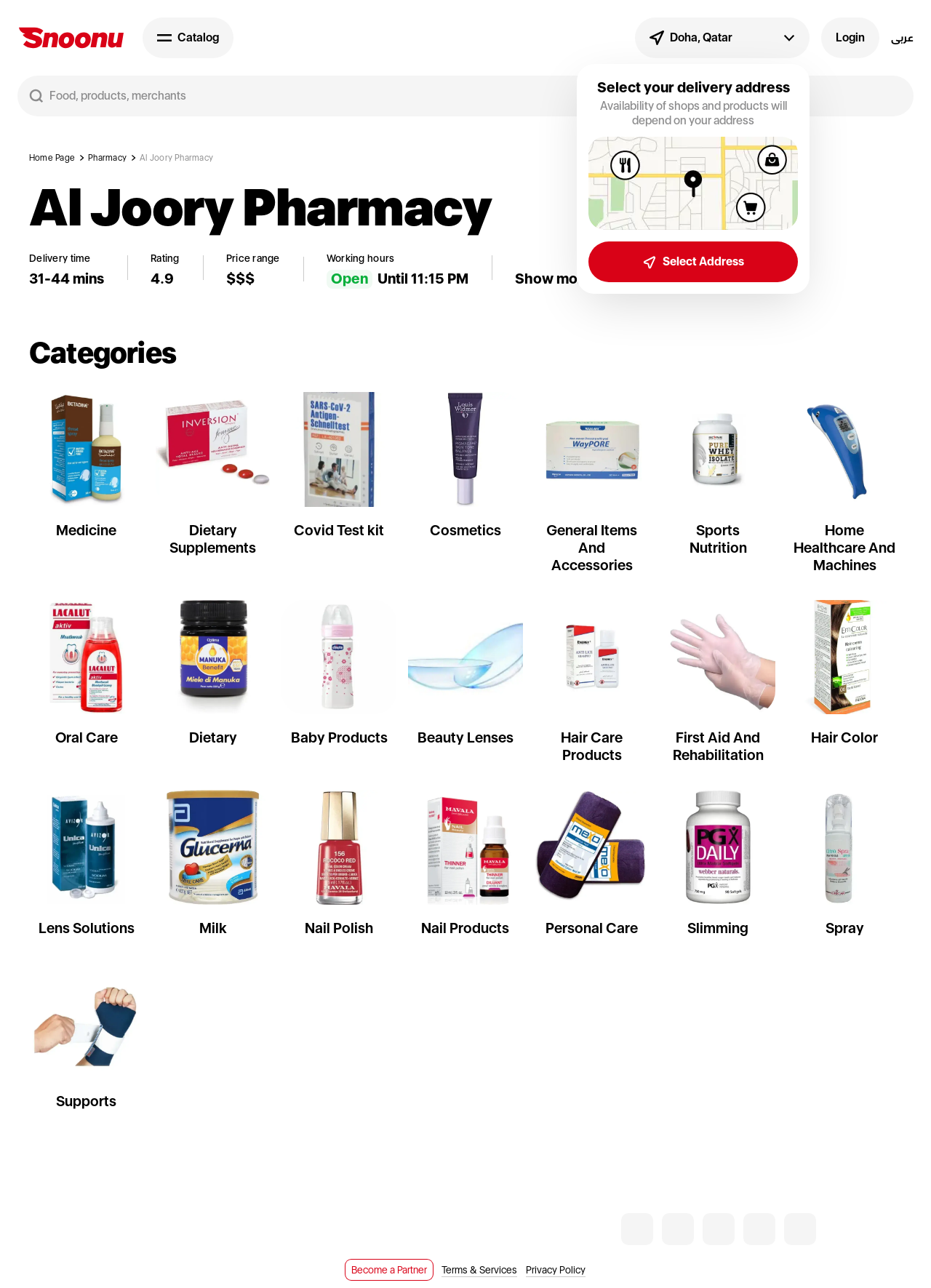Could you indicate the bounding box coordinates of the region to click in order to complete this instruction: "Go to home page".

[0.031, 0.119, 0.085, 0.126]